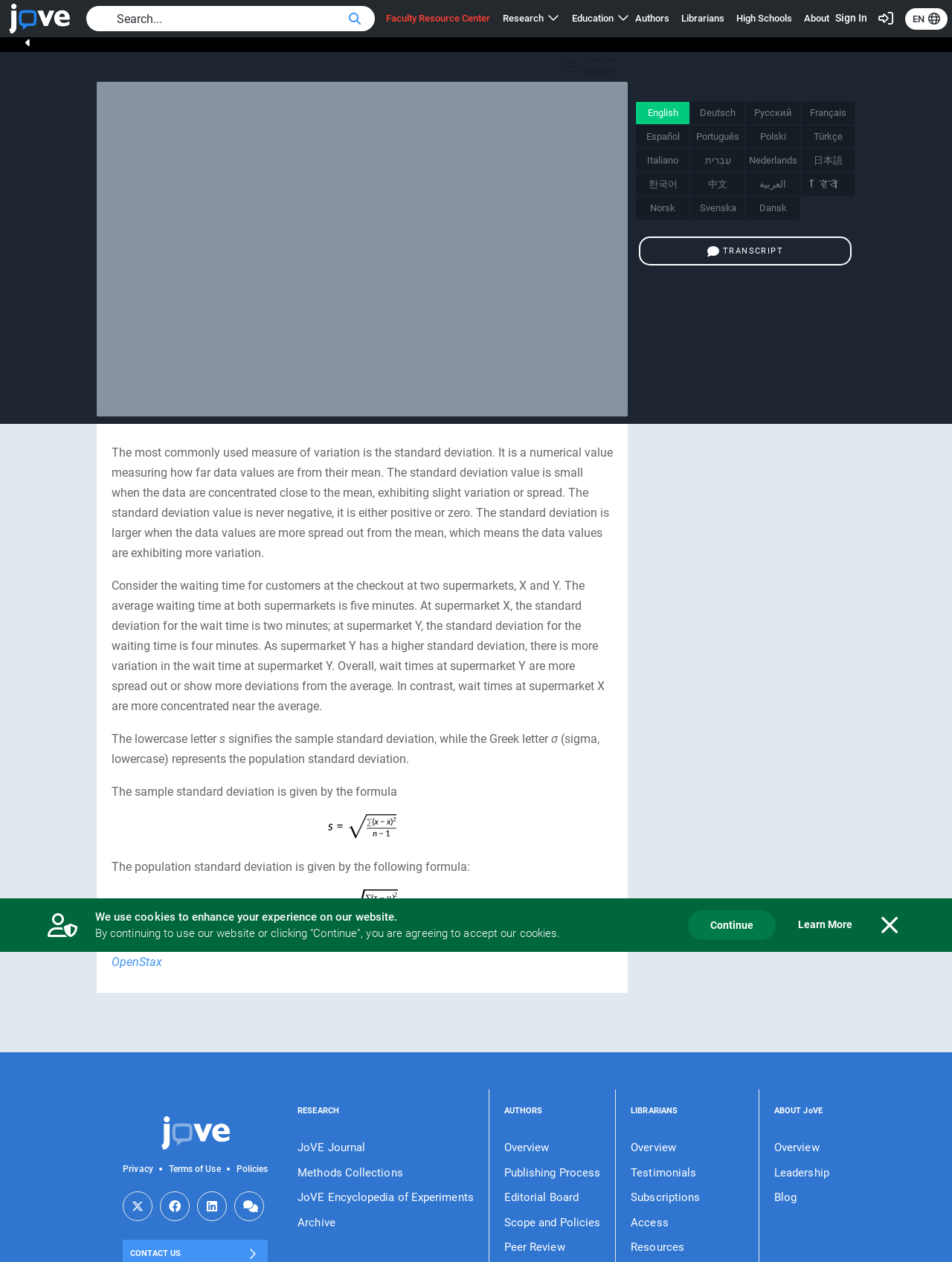What is the symbol for population standard deviation?
Examine the image closely and answer the question with as much detail as possible.

The Greek letter σ (sigma) is used to represent the population standard deviation, which is a parameter that describes the spread of the entire population. The sample standard deviation, on the other hand, is represented by the letter s.